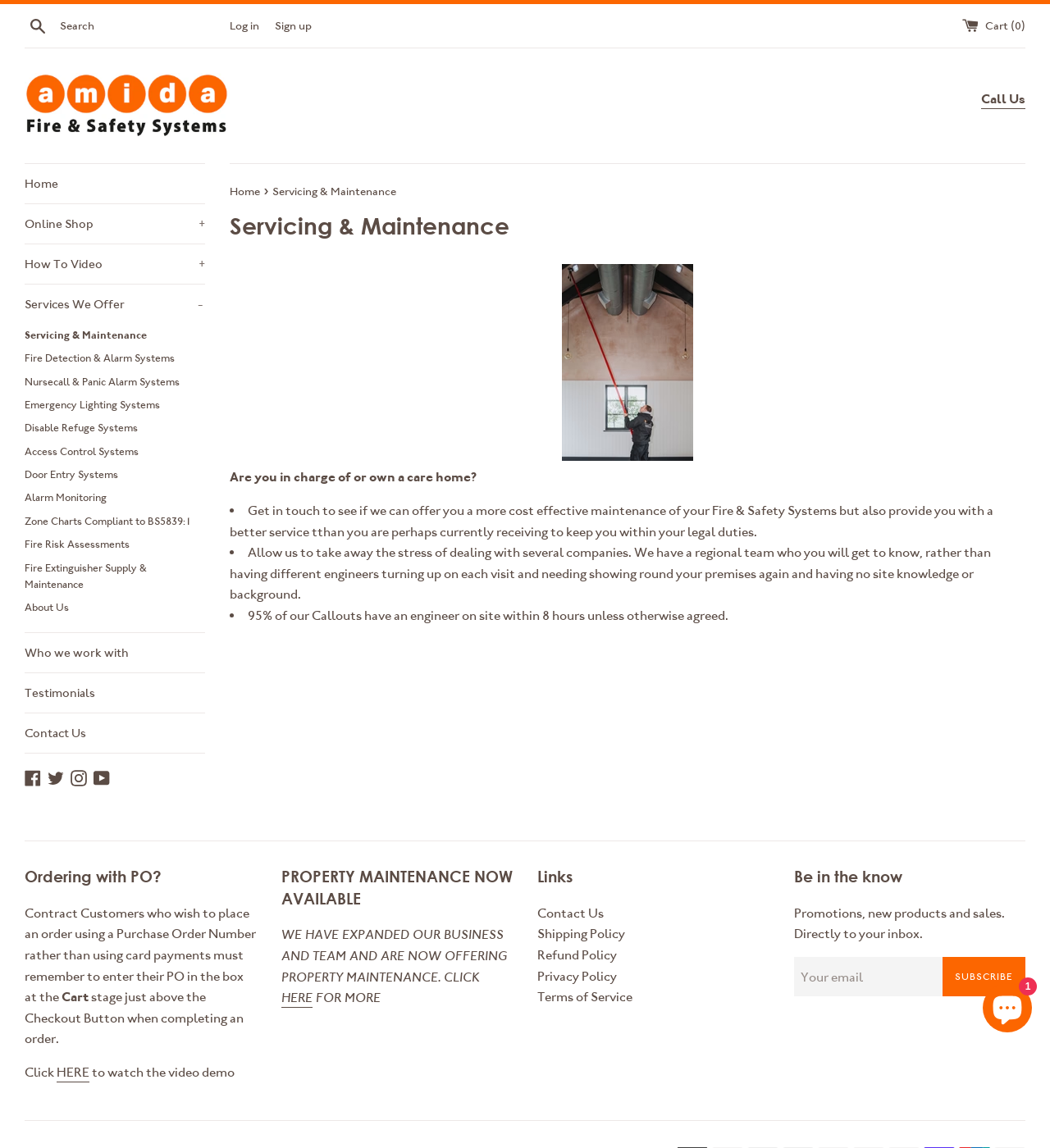Pinpoint the bounding box coordinates of the area that should be clicked to complete the following instruction: "Check the checkbox to save your name, email, and website". The coordinates must be given as four float numbers between 0 and 1, i.e., [left, top, right, bottom].

None